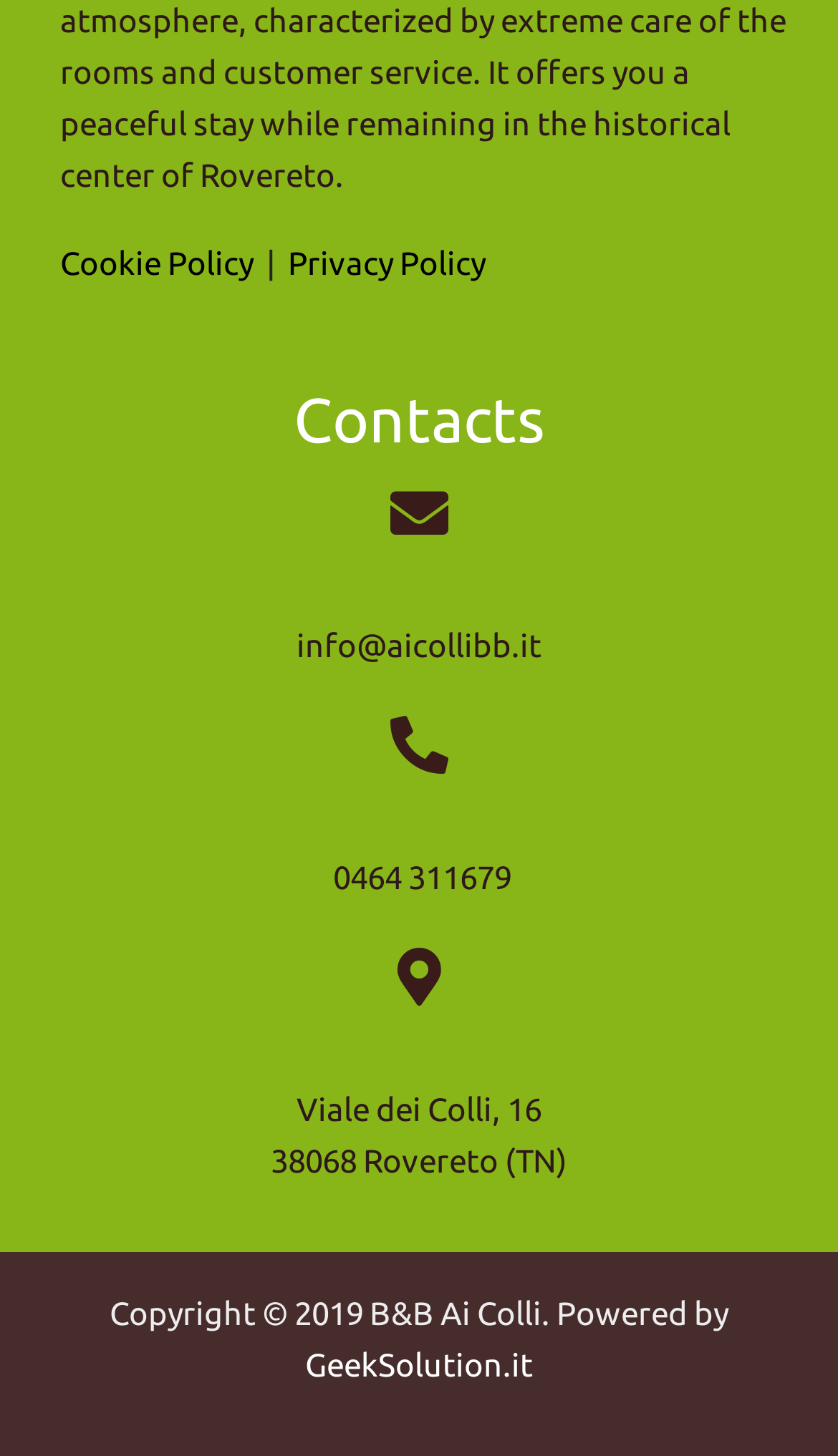What is the phone number to contact?
Using the image, elaborate on the answer with as much detail as possible.

I found the phone number by looking at the links under the 'Contacts' heading, where I saw the link '0464 311679' which is likely to be the phone number to contact.